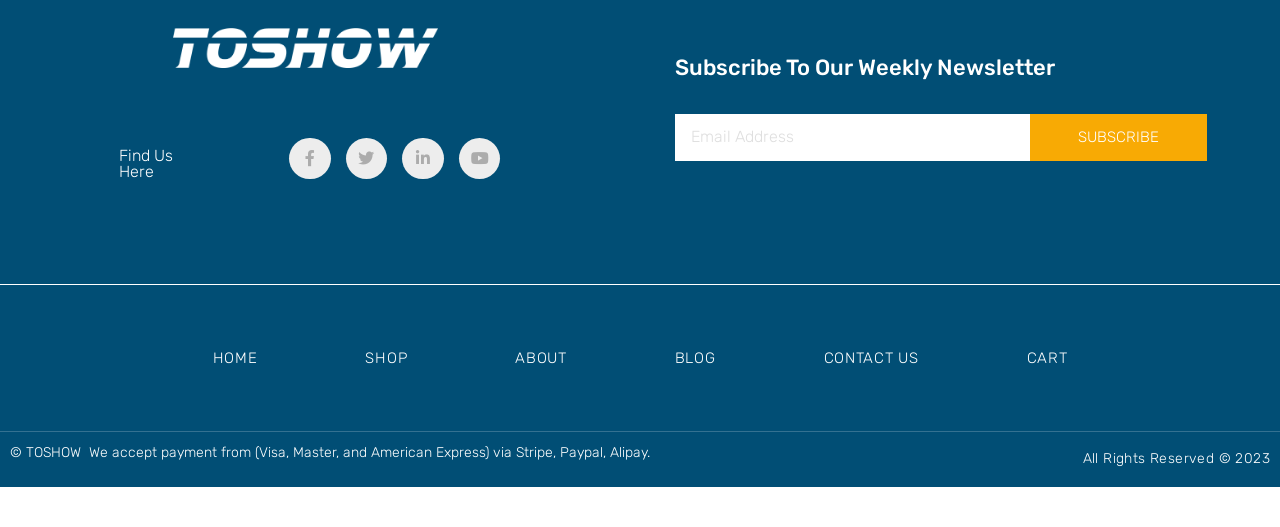What is the year of copyright? Look at the image and give a one-word or short phrase answer.

2023